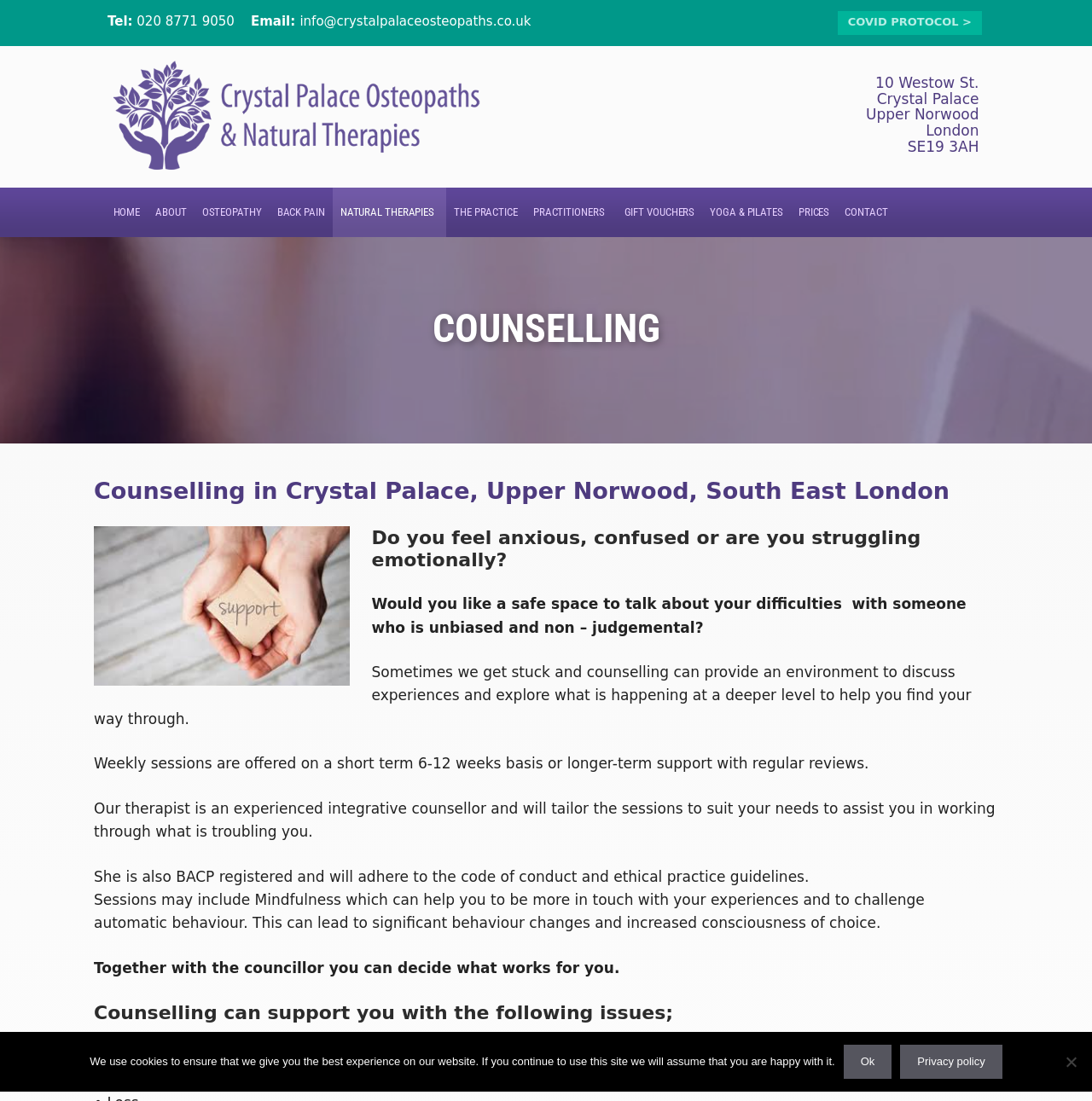Given the element description, predict the bounding box coordinates in the format (top-left x, top-left y, bottom-right x, bottom-right y). Make sure all values are between 0 and 1. Here is the element description: Back Pain

[0.247, 0.17, 0.304, 0.215]